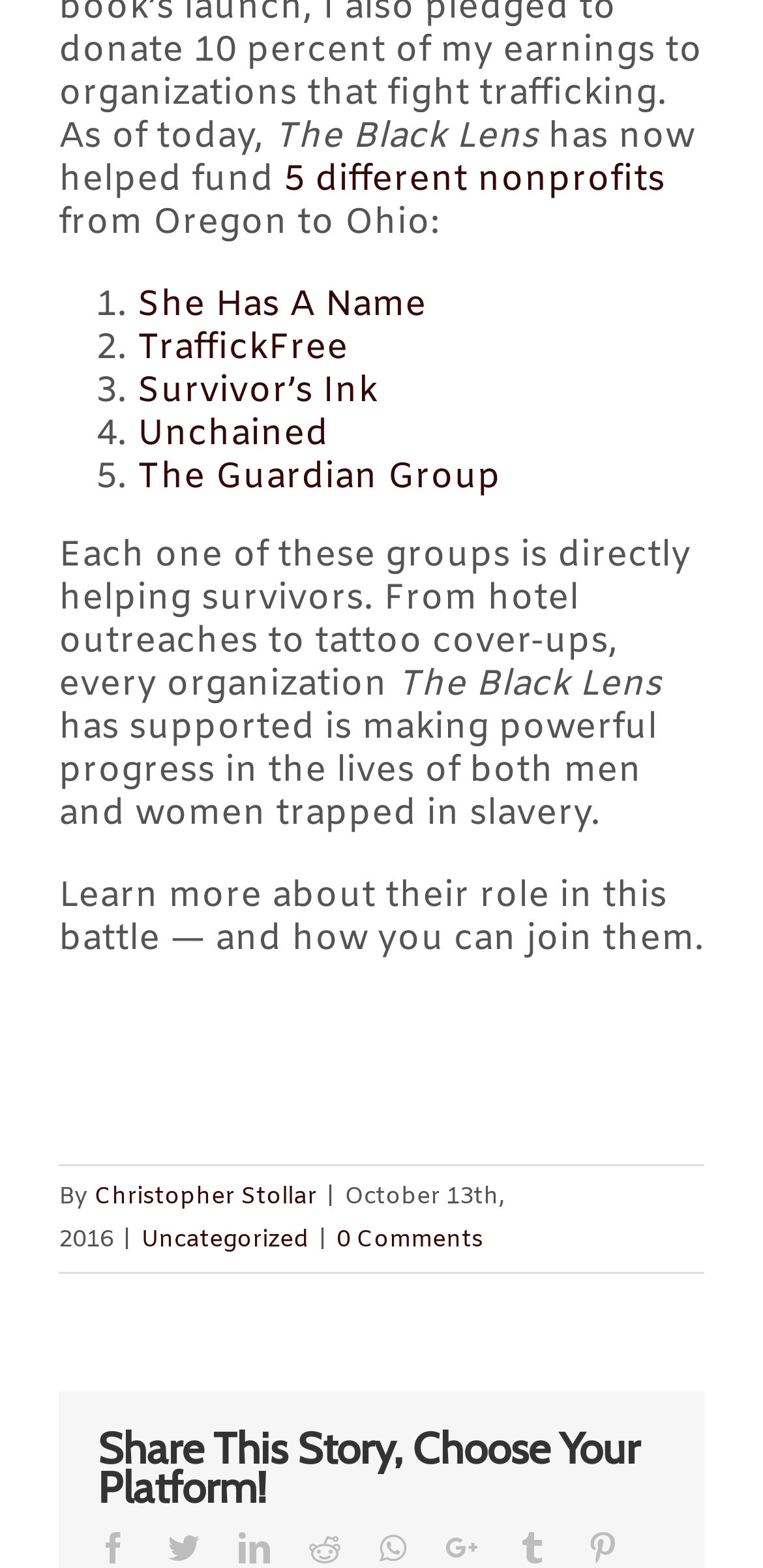Respond to the question below with a single word or phrase:
How many nonprofits are mentioned in the article?

5